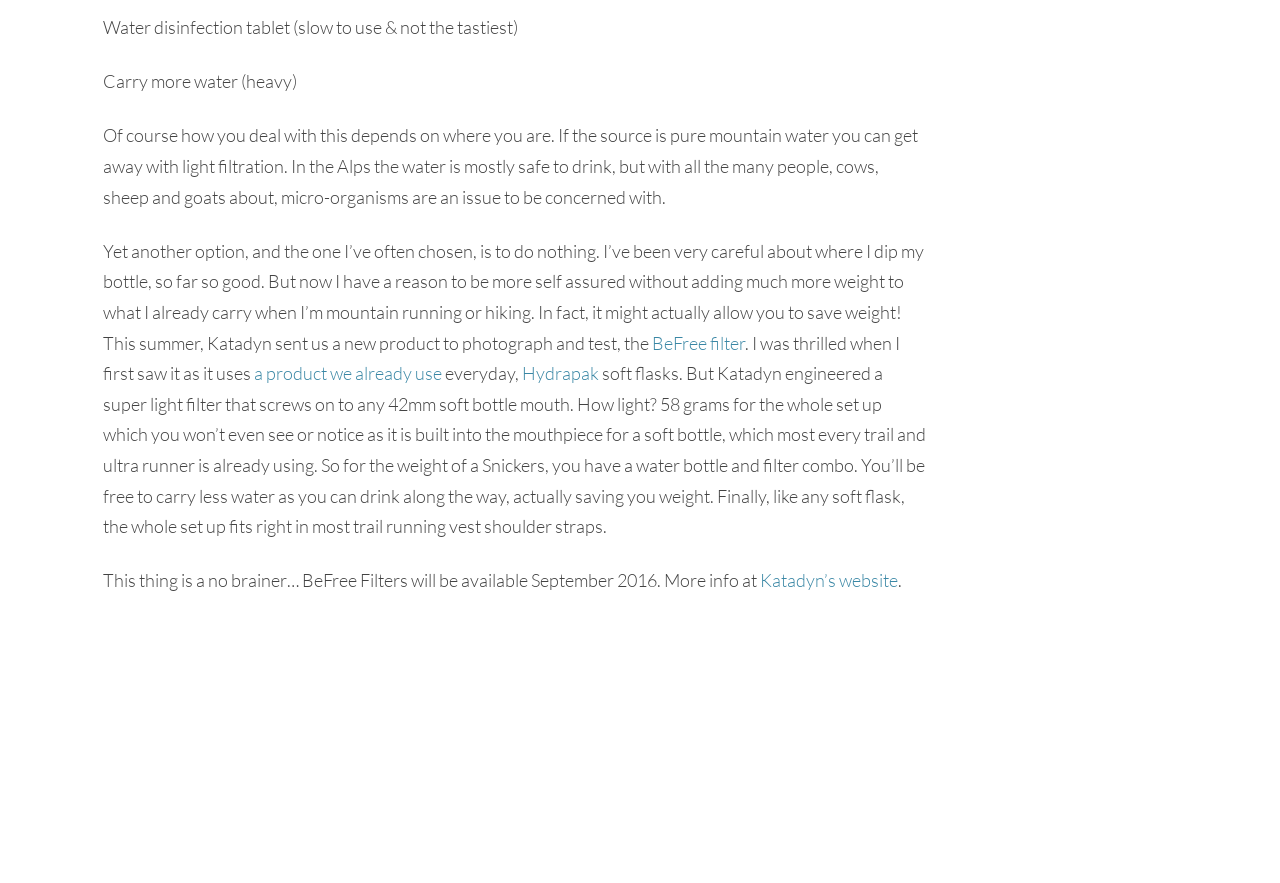Reply to the question with a single word or phrase:
What is the author's concern about water in the Alps?

Micro-organisms